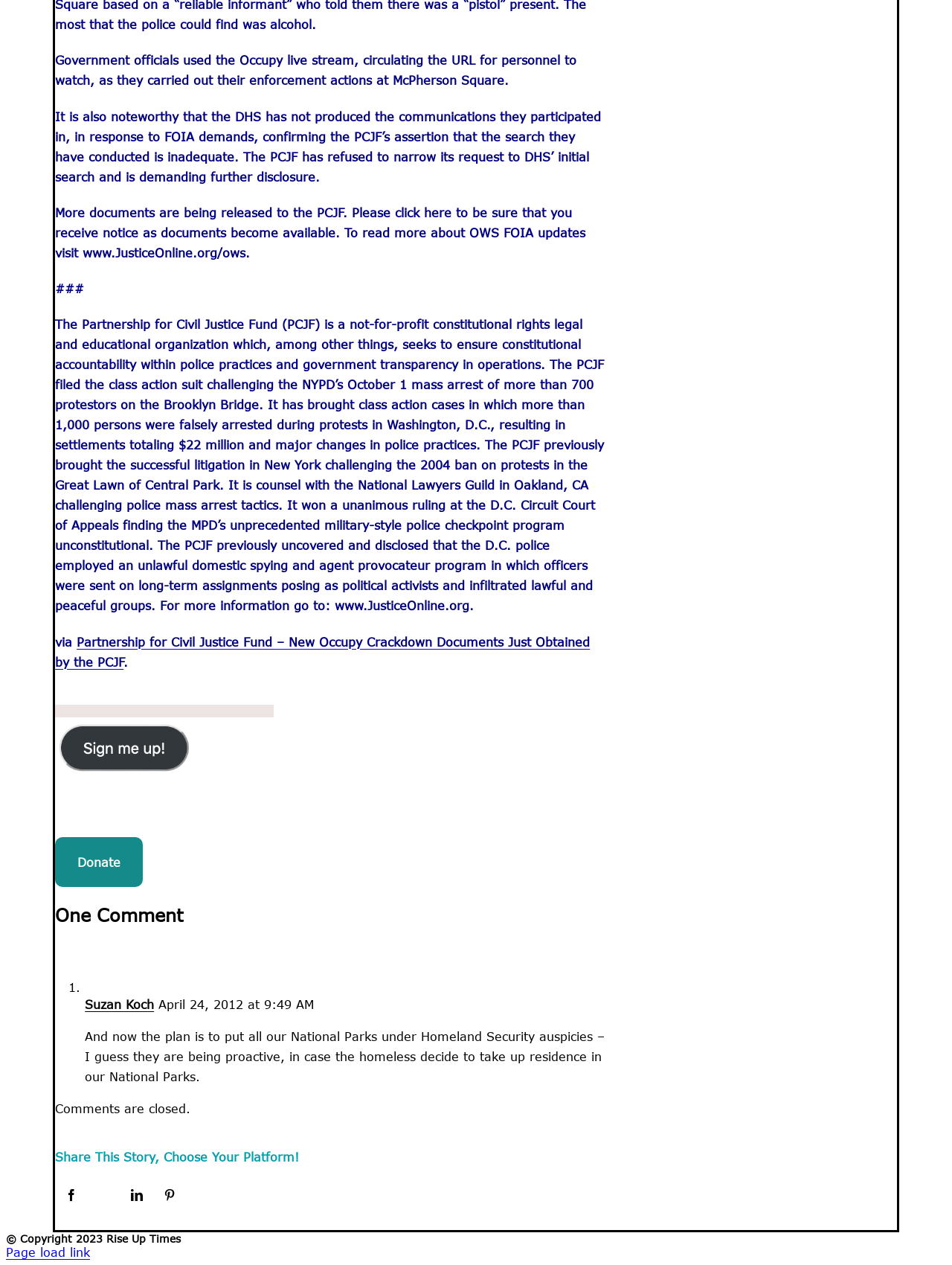Find the bounding box coordinates of the element to click in order to complete this instruction: "Click the 'Donate' link". The bounding box coordinates must be four float numbers between 0 and 1, denoted as [left, top, right, bottom].

[0.458, 0.903, 0.56, 0.942]